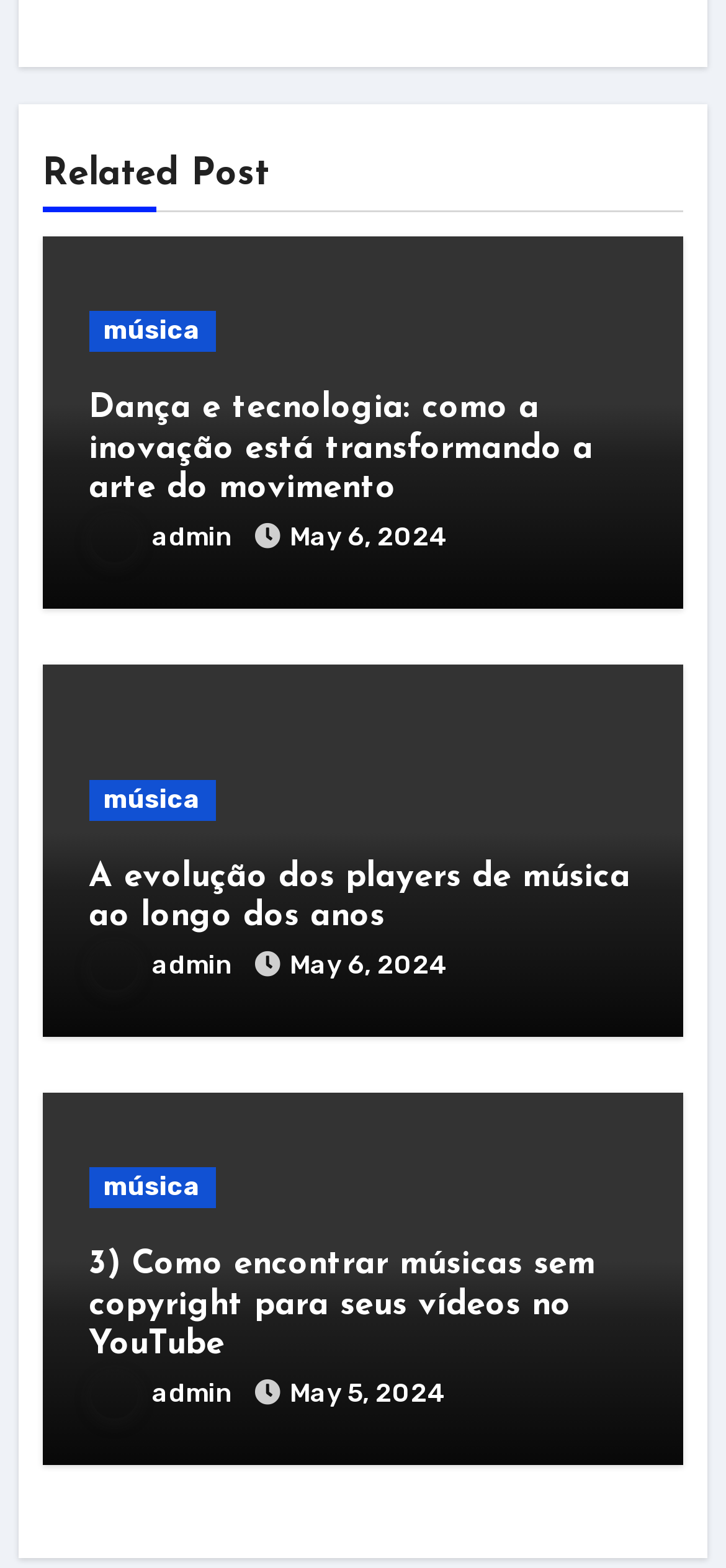How many related posts are there?
Provide a comprehensive and detailed answer to the question.

I counted the number of headings with the text 'Related Post' and its corresponding links, and found three instances.